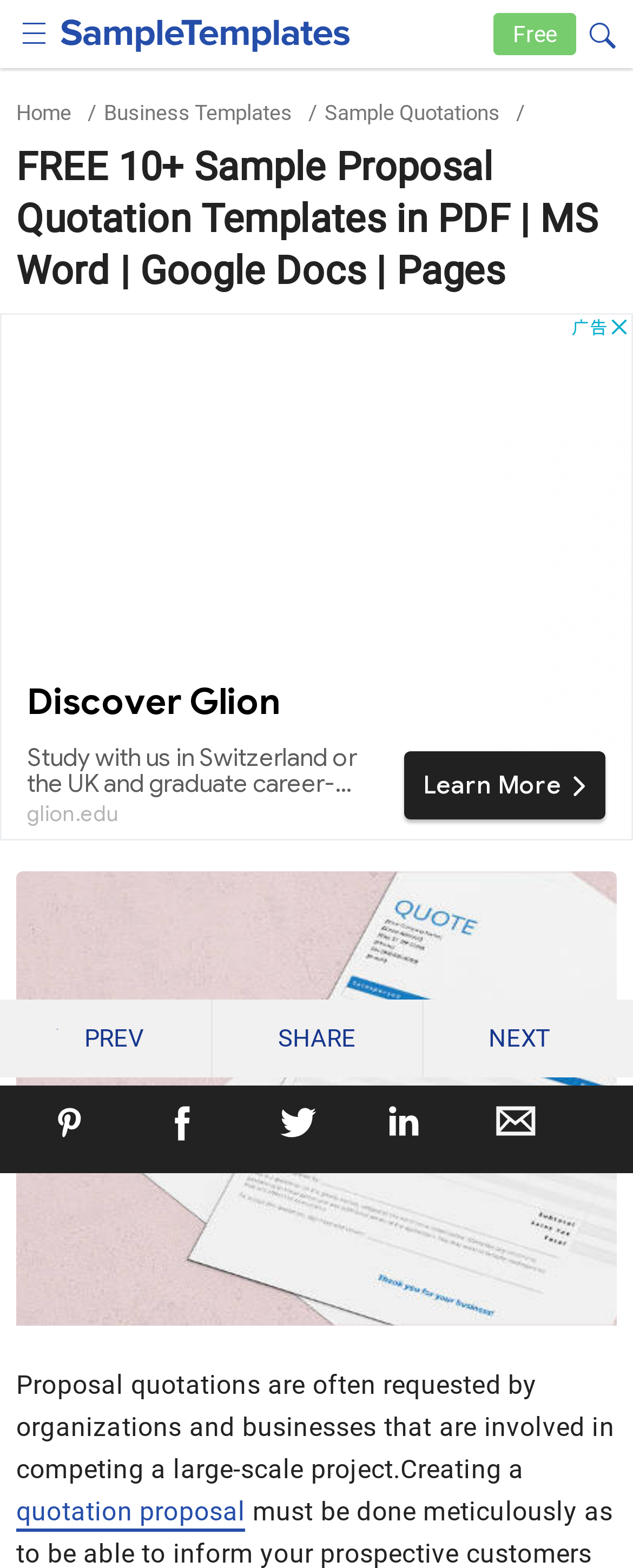Locate and extract the text of the main heading on the webpage.

FREE 10+ Sample Proposal Quotation Templates in PDF | MS Word | Google Docs | Pages